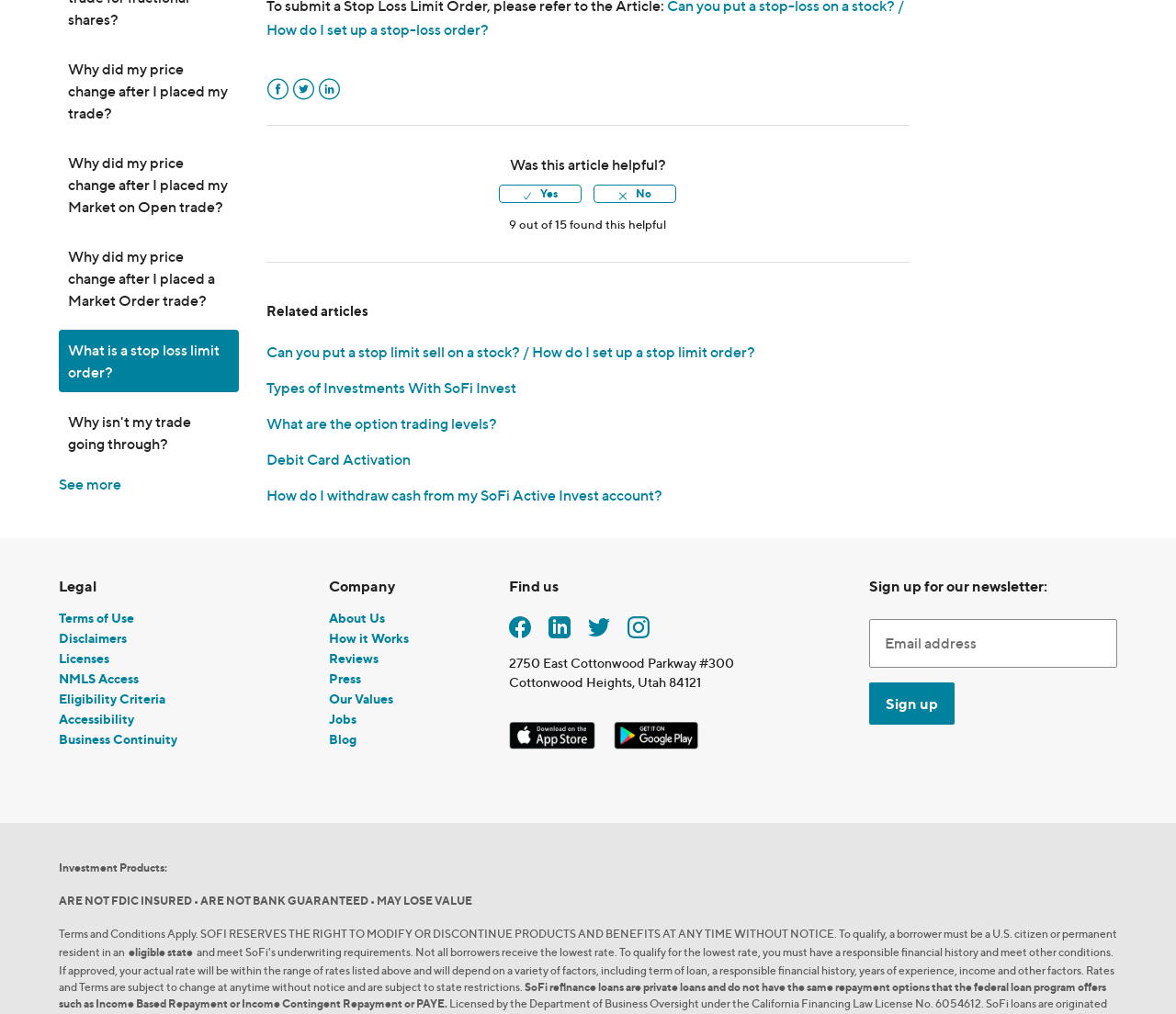Using the element description: "NMLS Access", determine the bounding box coordinates for the specified UI element. The coordinates should be four float numbers between 0 and 1, [left, top, right, bottom].

[0.05, 0.66, 0.184, 0.68]